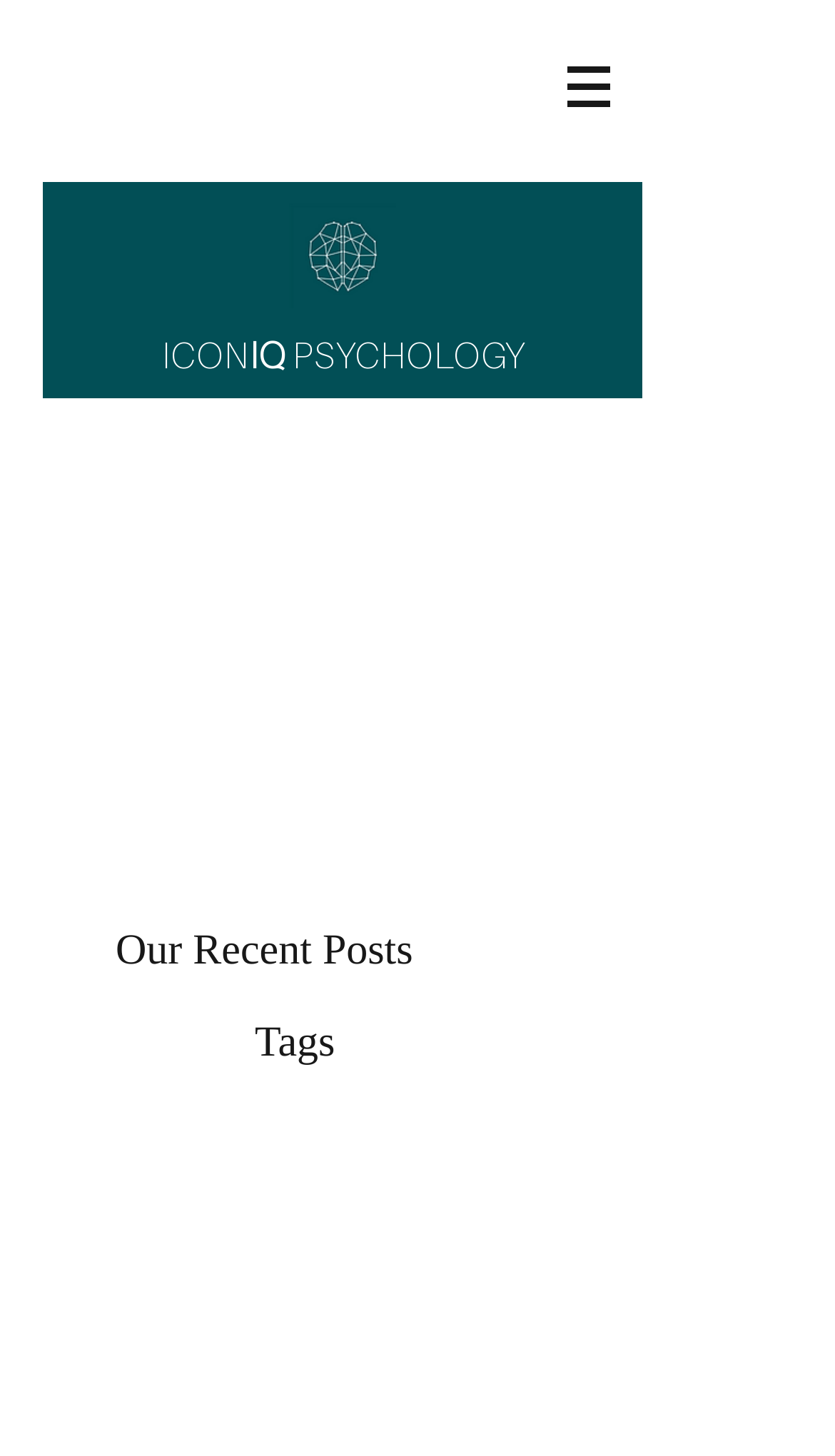Offer a meticulous description of the webpage's structure and content.

The webpage is titled "Post | iconique" and appears to be a blog post page. At the top, there is a navigation section labeled "Site" with a button that has a popup menu. This section is located near the top right corner of the page. Within this section, there is a small image.

Below the navigation section, there is a main content region that spans most of the page's width. This region is divided into several sections. On the left side, there is a heading that reads "ICONIQ PSYCHOLOGY". Below this heading, there is an image of a green and white brain with a Facebook icon, which is likely the blog's logo or icon.

To the right of the image, there are two sections of text. The top section is labeled "Our Recent Posts", and the bottom section is labeled "Tags". These sections are positioned near the top of the main content region.

Overall, the webpage appears to be a blog post page with a simple layout, featuring a navigation section, a main content region, and several sections of text and images.